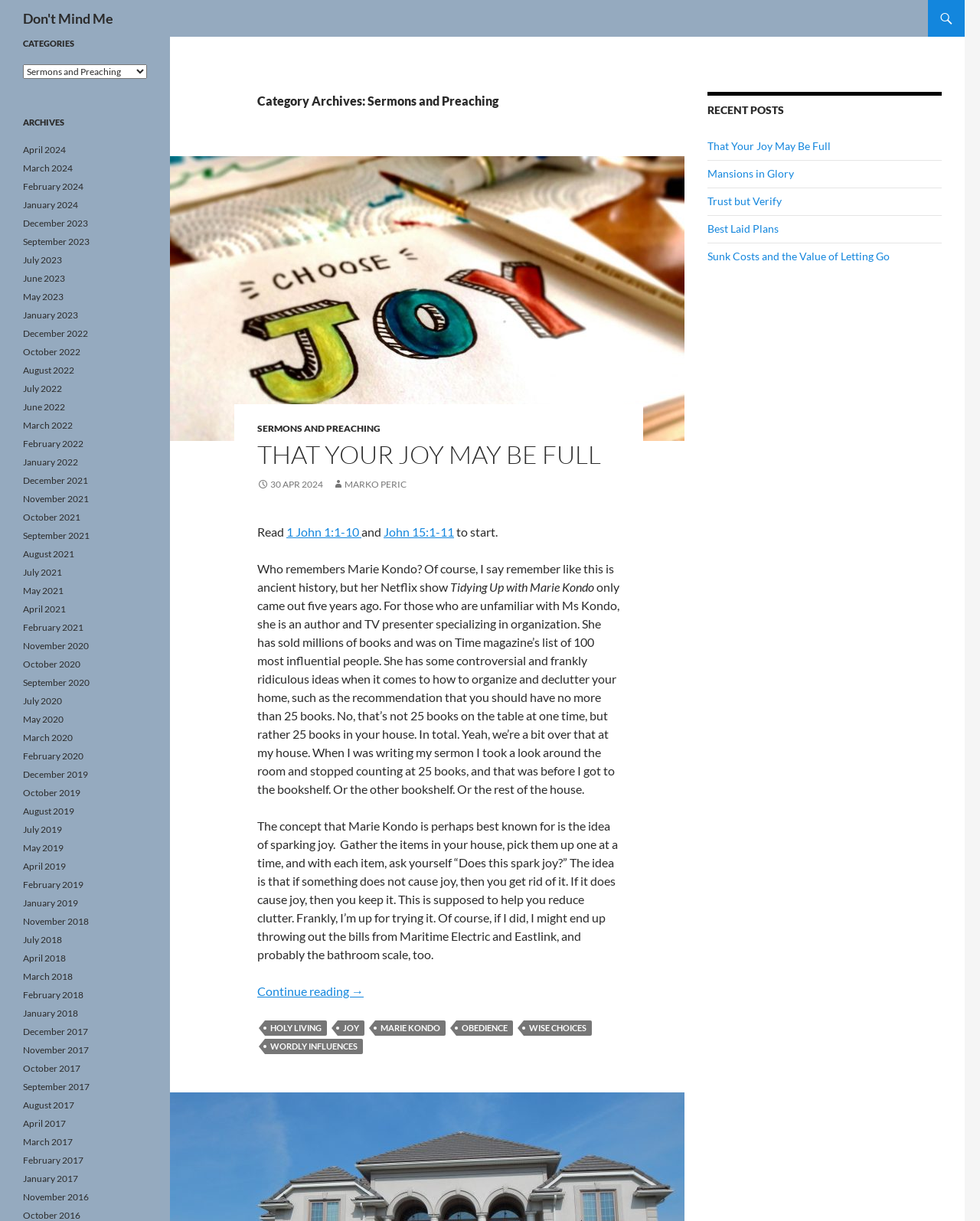Please identify the bounding box coordinates of the element's region that needs to be clicked to fulfill the following instruction: "Click the 'Business Tools and Tips' link". The bounding box coordinates should consist of four float numbers between 0 and 1, i.e., [left, top, right, bottom].

None